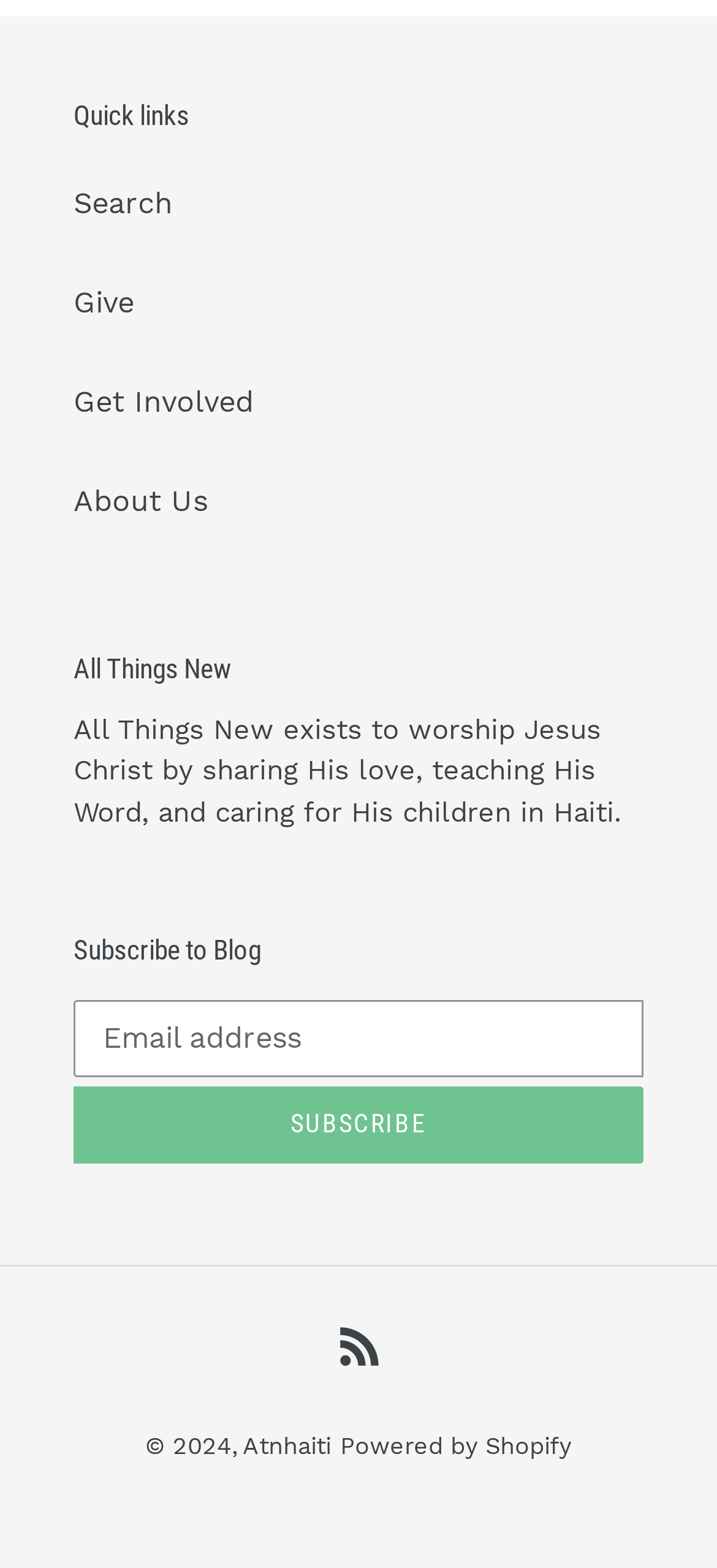Provide the bounding box coordinates of the HTML element described by the text: "Give". The coordinates should be in the format [left, top, right, bottom] with values between 0 and 1.

[0.103, 0.182, 0.187, 0.204]